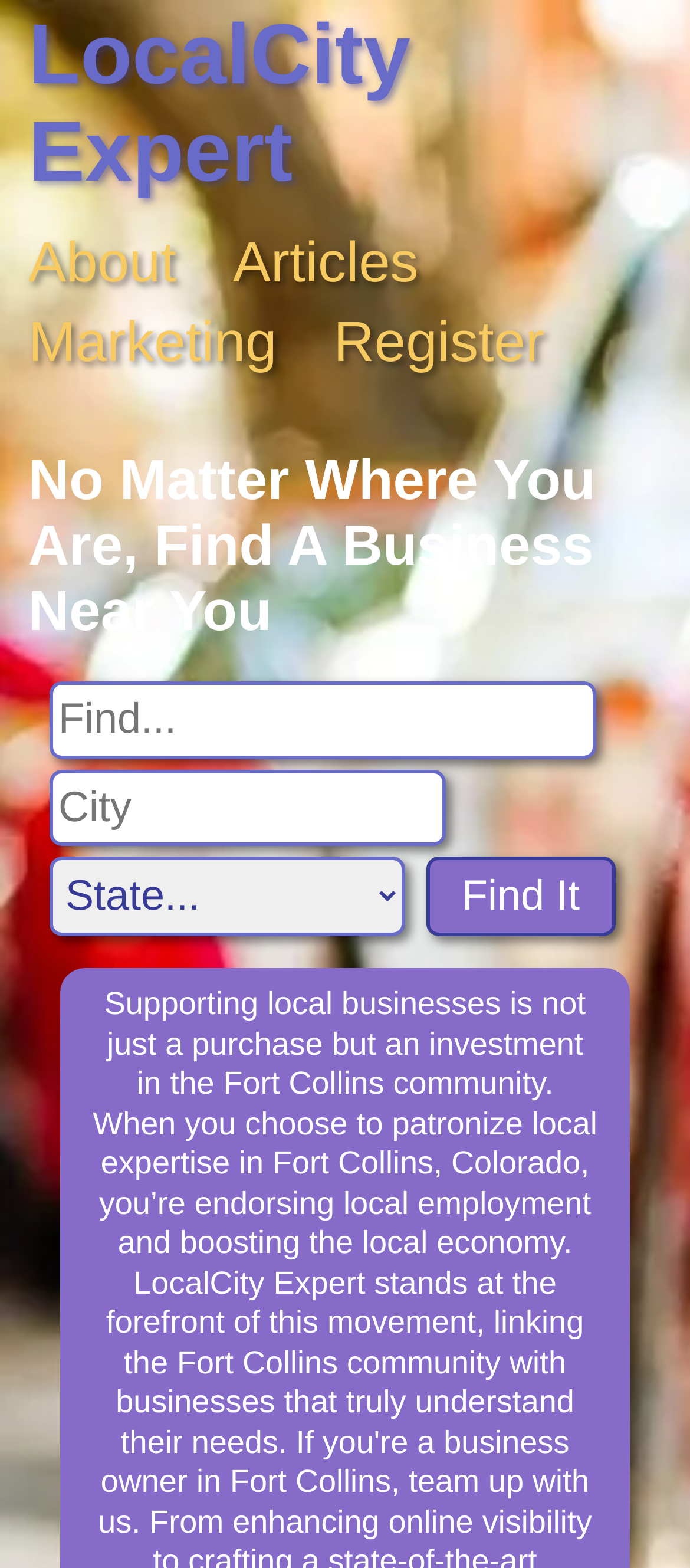Answer succinctly with a single word or phrase:
What type of community is Eleven13 Apartments?

Rental community